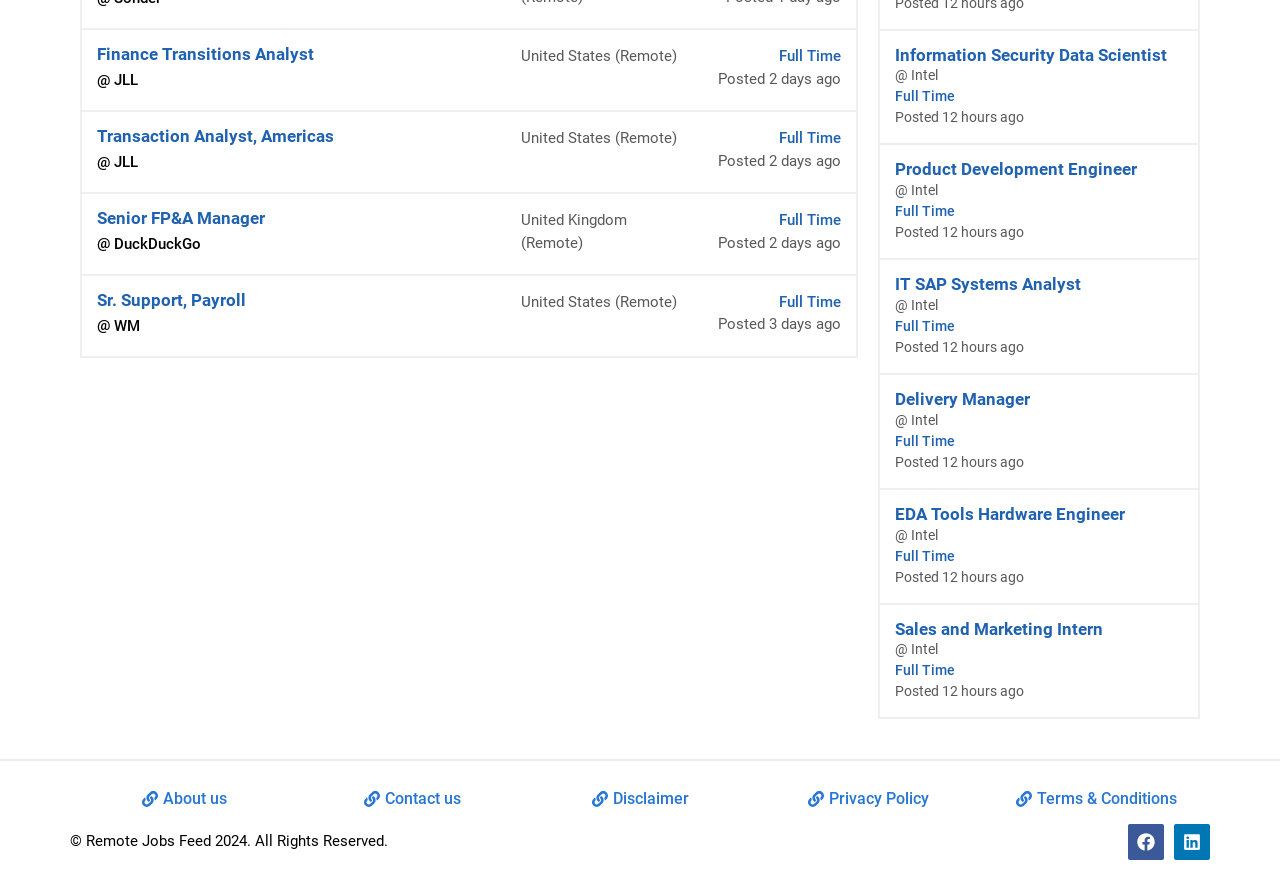Can you show the bounding box coordinates of the region to click on to complete the task described in the instruction: "Go to About us page"?

[0.111, 0.899, 0.177, 0.921]